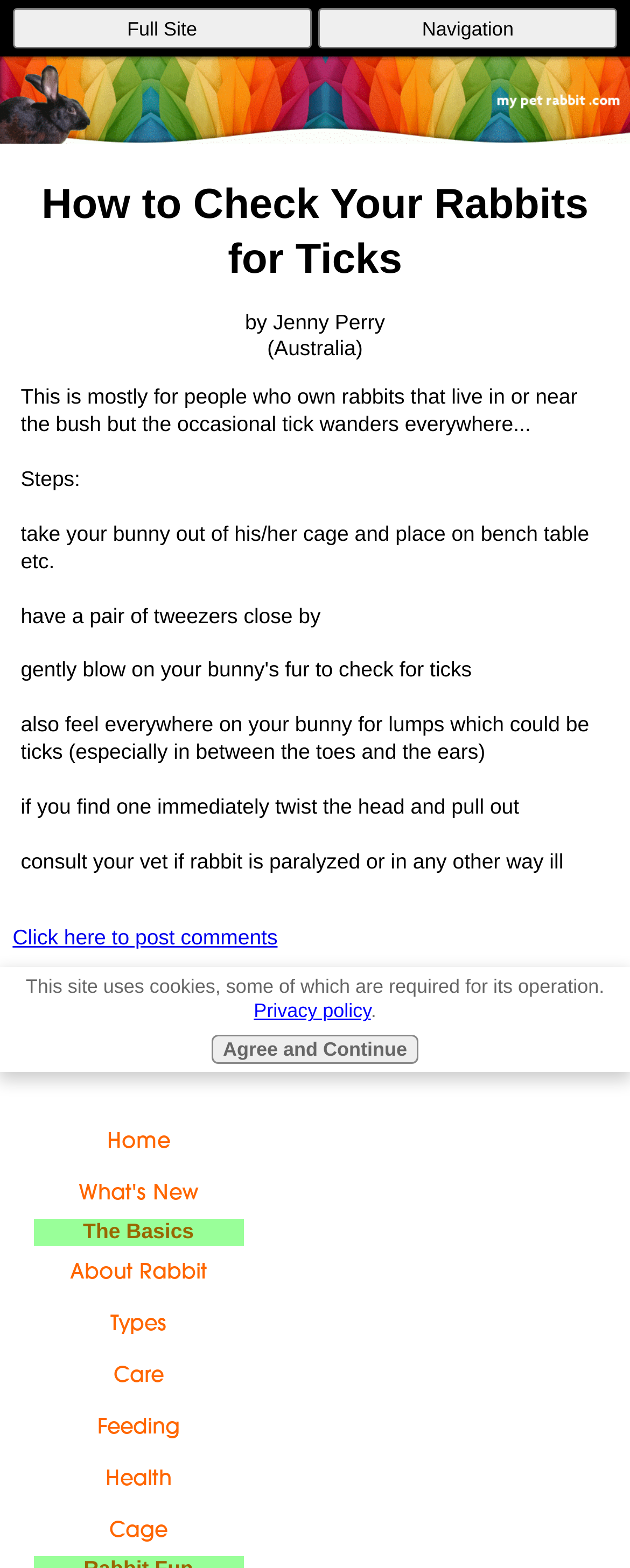Please identify the bounding box coordinates of the clickable region that I should interact with to perform the following instruction: "Click the 'Full Site' button". The coordinates should be expressed as four float numbers between 0 and 1, i.e., [left, top, right, bottom].

[0.02, 0.005, 0.495, 0.031]